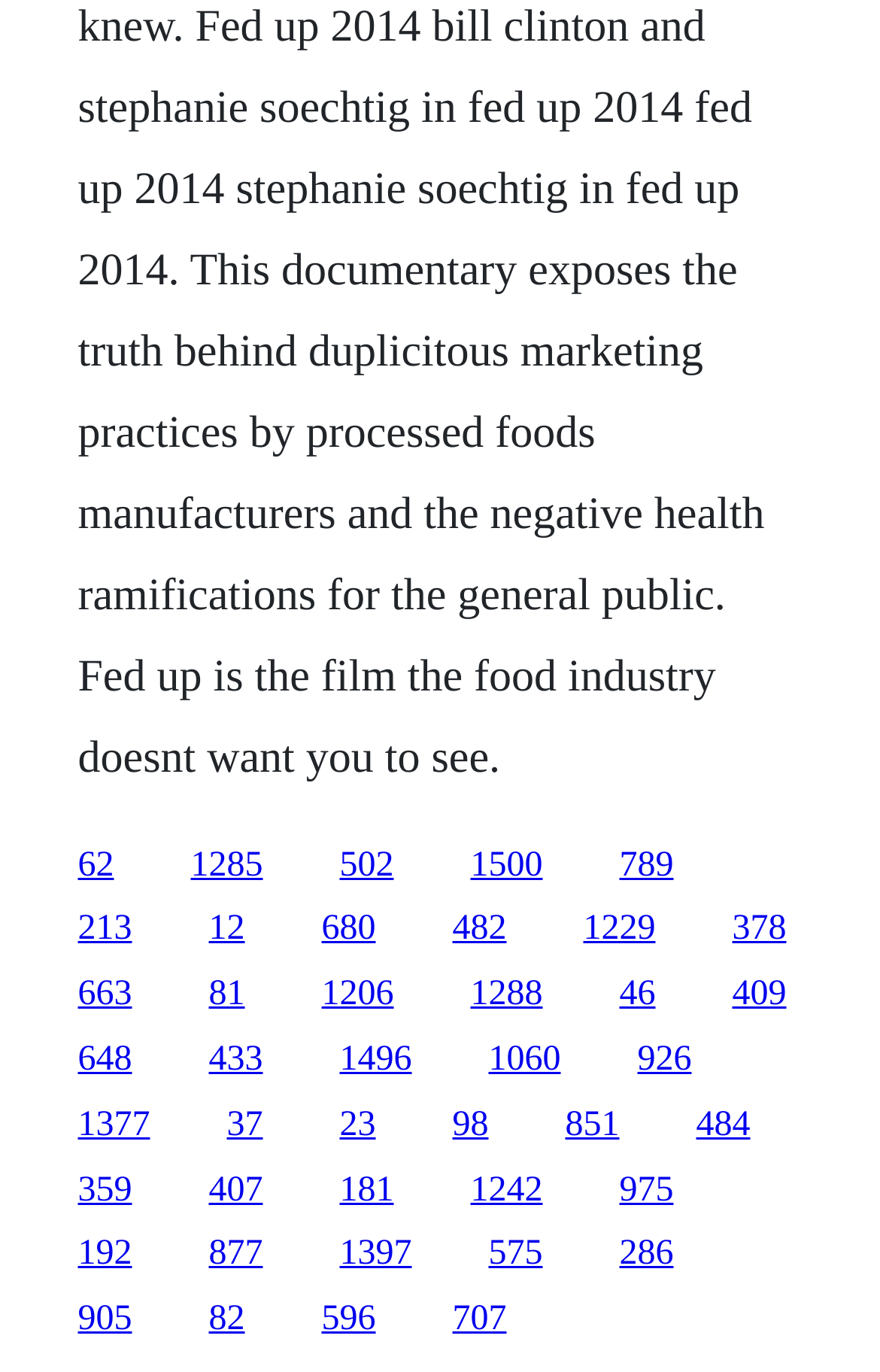Are the links evenly spaced?
Please analyze the image and answer the question with as much detail as possible.

By analyzing the x1 and x2 coordinates of each link, I can determine that the links are evenly spaced. The distance between each link is consistent, indicating that they are likely part of a uniform list or menu.